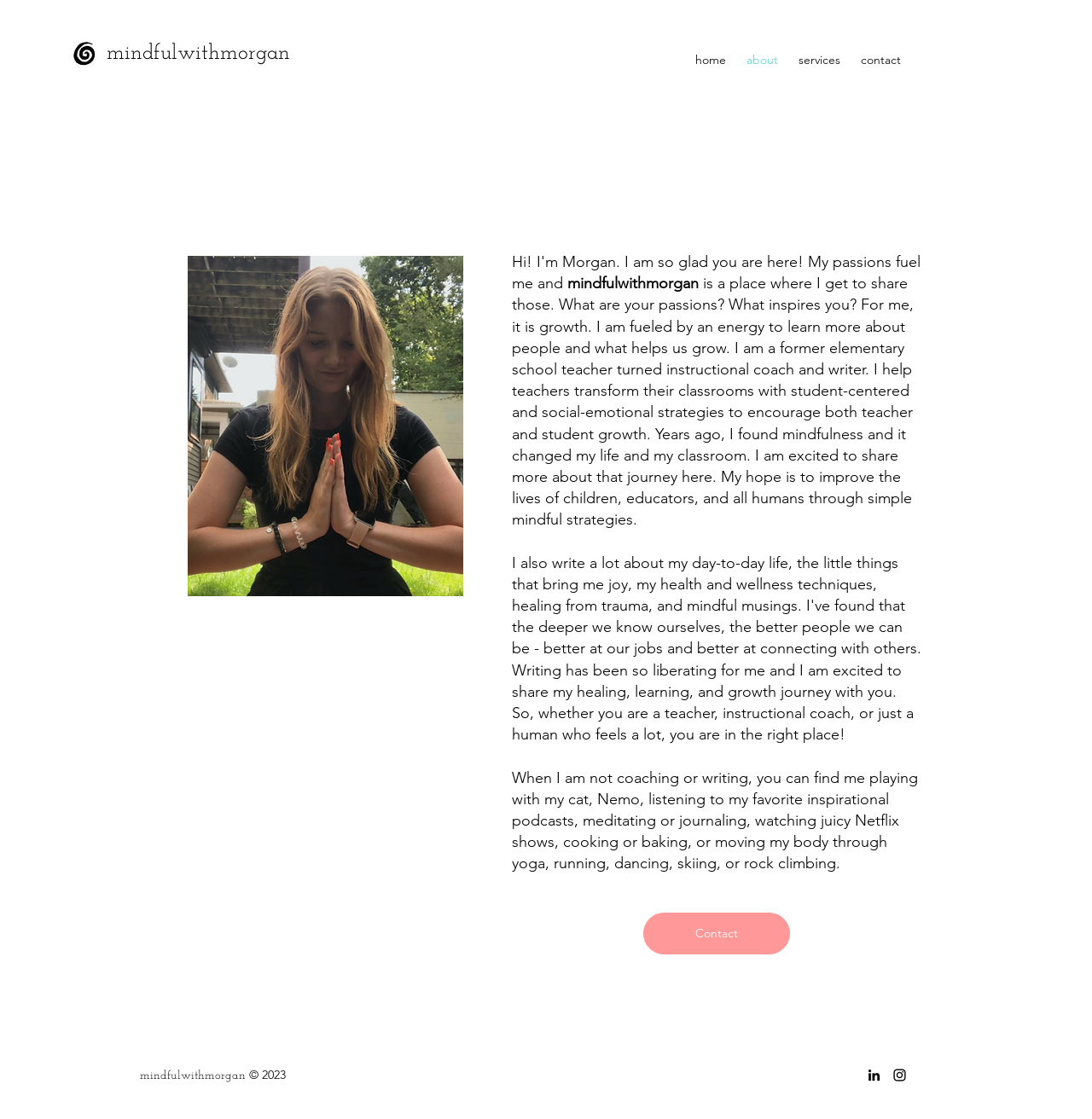Explain the webpage's design and content in an elaborate manner.

This webpage is about the author's personal space, "mindfulwithmorgan". At the top left corner, there is a small image, and next to it, a link to "mindfulwithmorgan". On the top right corner, there is a navigation menu with four links: "home", "about", "services", and "contact".

Below the navigation menu, there is a main section that takes up most of the page. It starts with a heading "about" and an image below it. The heading is followed by a paragraph of text that introduces the author, who is a former elementary school teacher turned instructional coach and writer. The text explains how the author is fueled by an energy to learn more about people and what helps us grow, and how mindfulness has changed their life and classroom.

To the left of the text, there is another image. Below the text, there is another paragraph that describes the author's hobbies and interests outside of coaching and writing. At the bottom of the main section, there is a link to "Contact".

At the very bottom of the page, there is a footer section with the author's name "mindfulwithmorgan" and a copyright notice "© 2023". On the right side of the footer, there is a social bar with links to LinkedIn and Instagram, each accompanied by an icon.